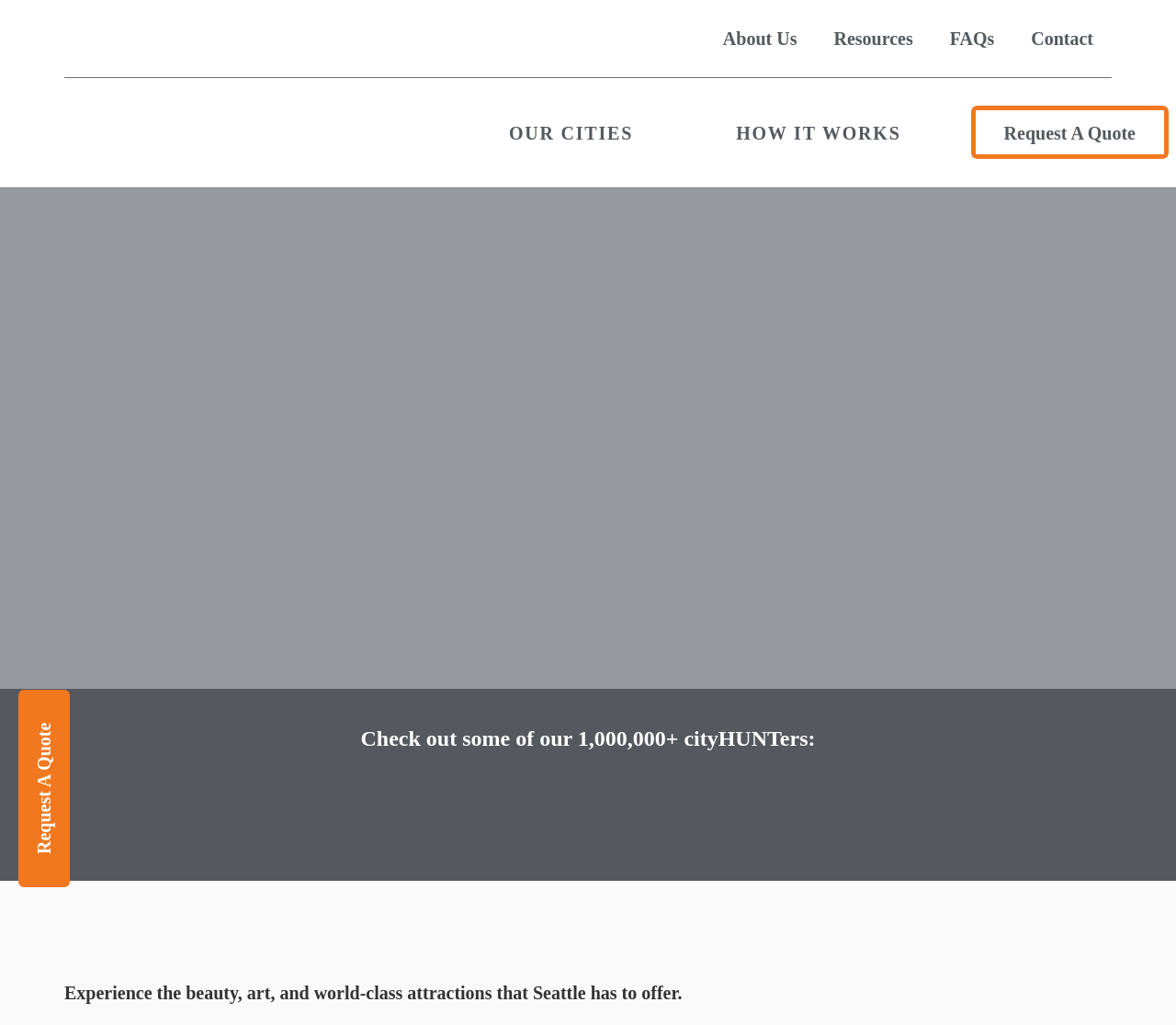Answer with a single word or phrase: 
How many articles are there?

6